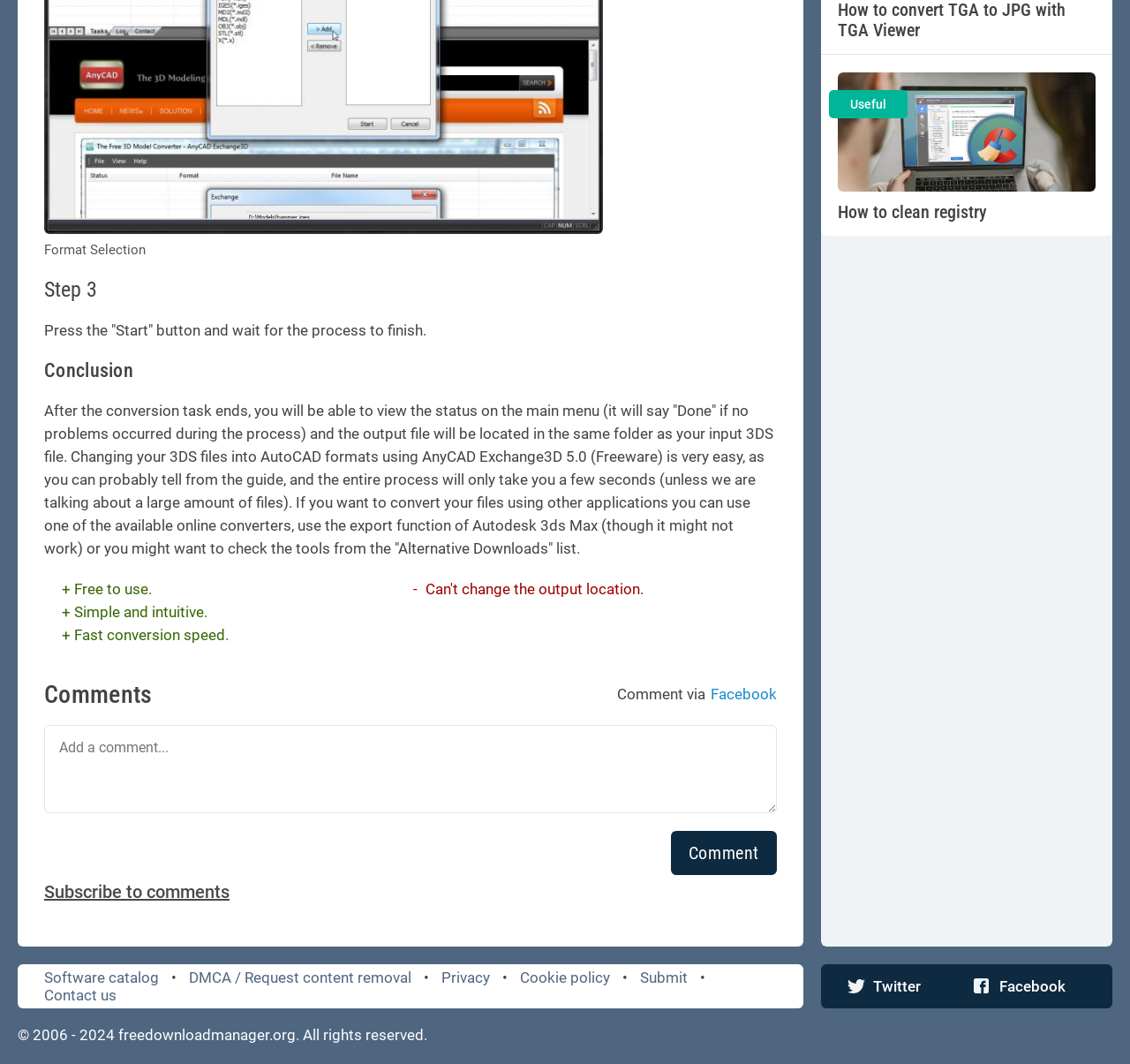Identify the bounding box coordinates of the area that should be clicked in order to complete the given instruction: "Add a comment in the text box". The bounding box coordinates should be four float numbers between 0 and 1, i.e., [left, top, right, bottom].

[0.039, 0.681, 0.688, 0.764]